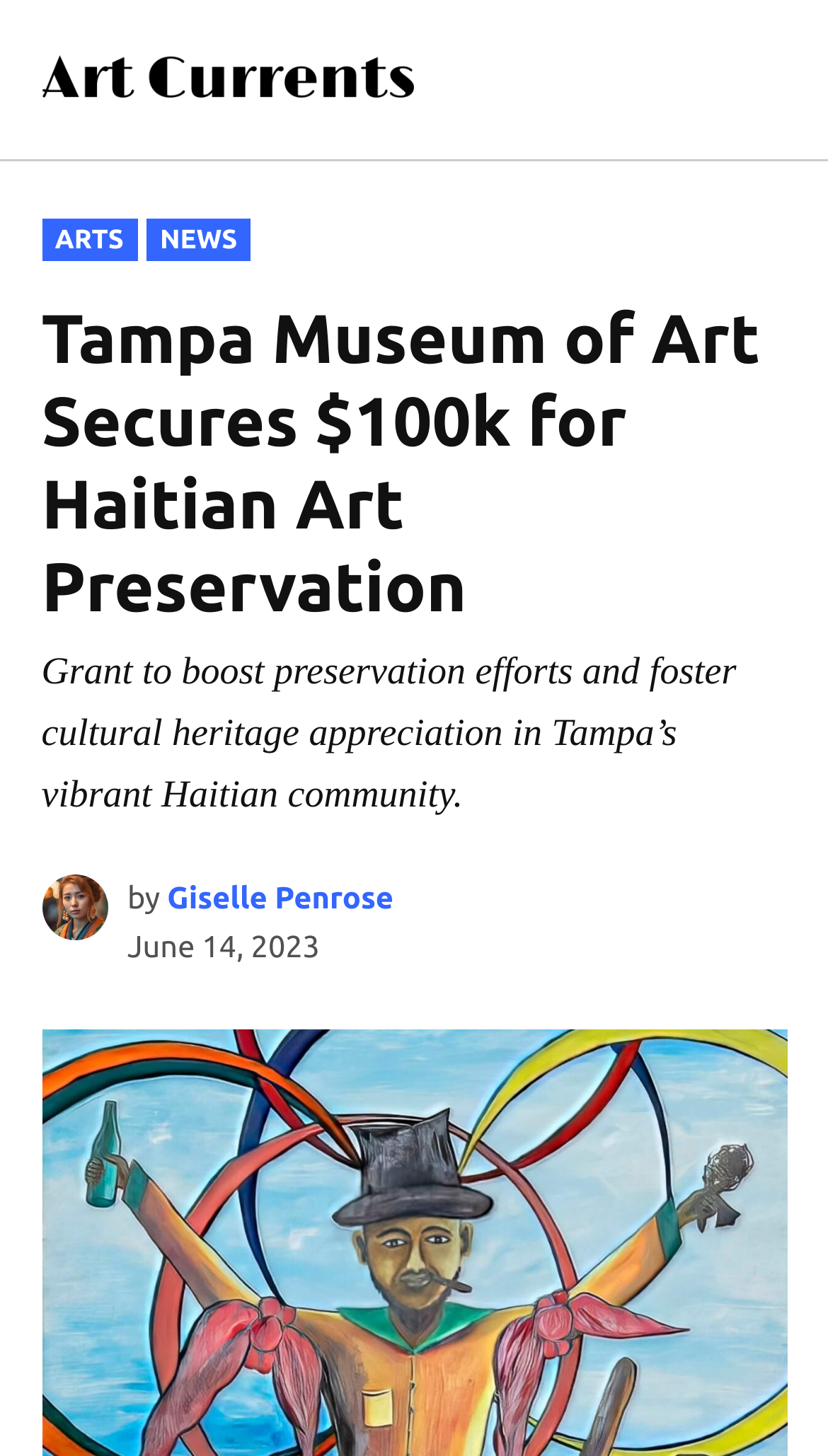Identify the bounding box coordinates for the UI element described as: "Giselle Penrose".

[0.202, 0.605, 0.475, 0.628]